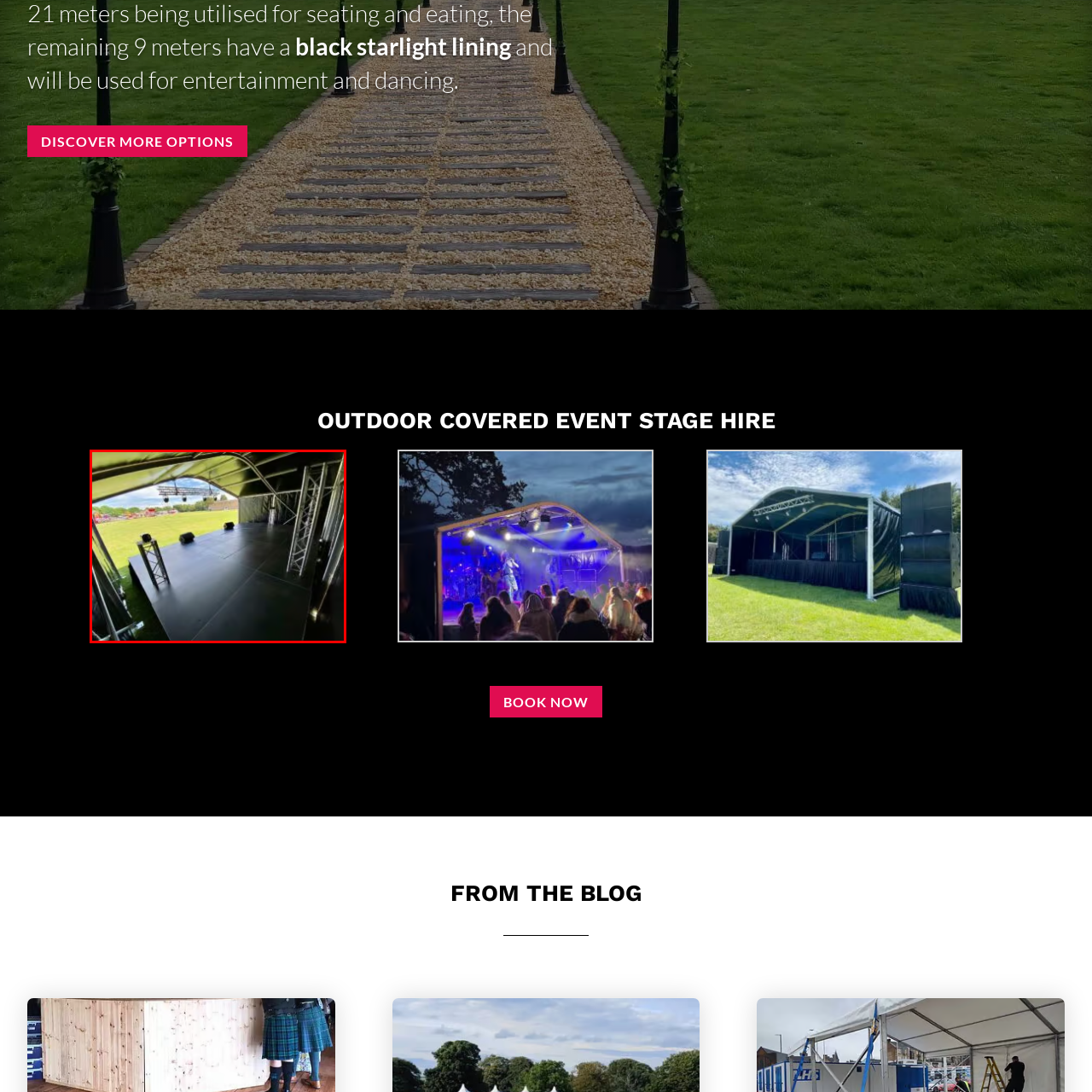Look at the image highlighted by the red boundary and answer the question with a succinct word or phrase:
What is the backdrop behind the stage?

Open sky and distant greenery